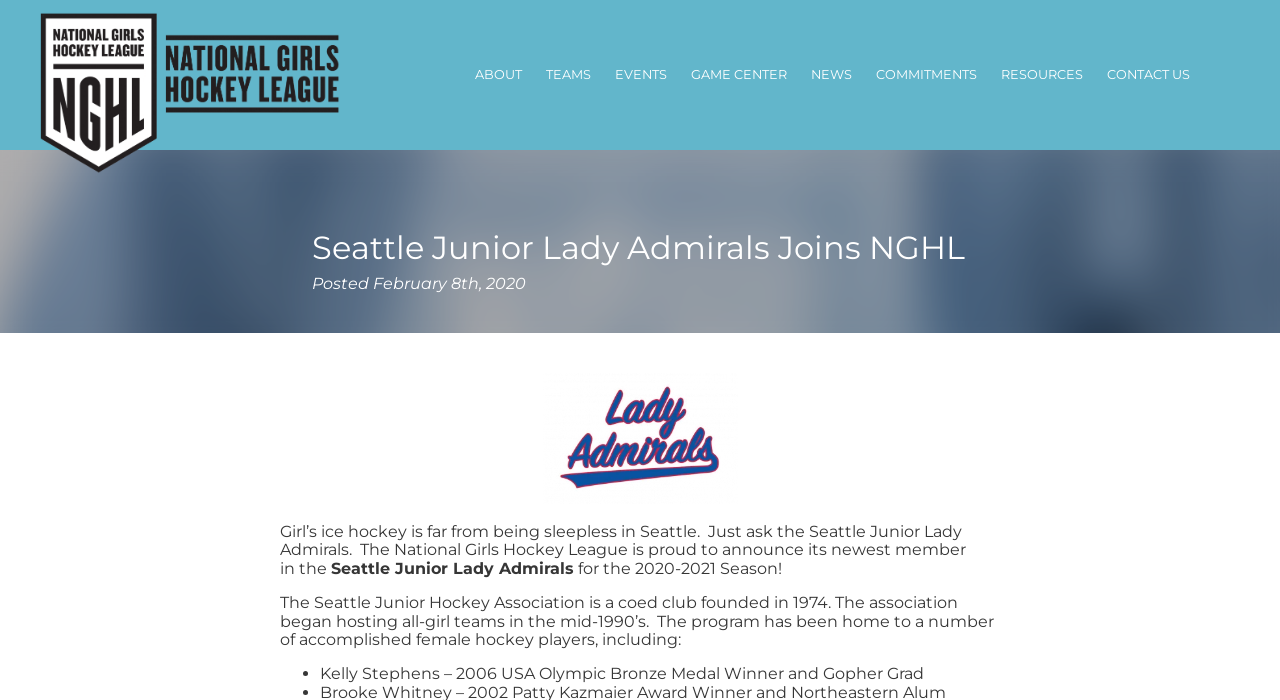Predict the bounding box for the UI component with the following description: "Events".

[0.473, 0.075, 0.529, 0.139]